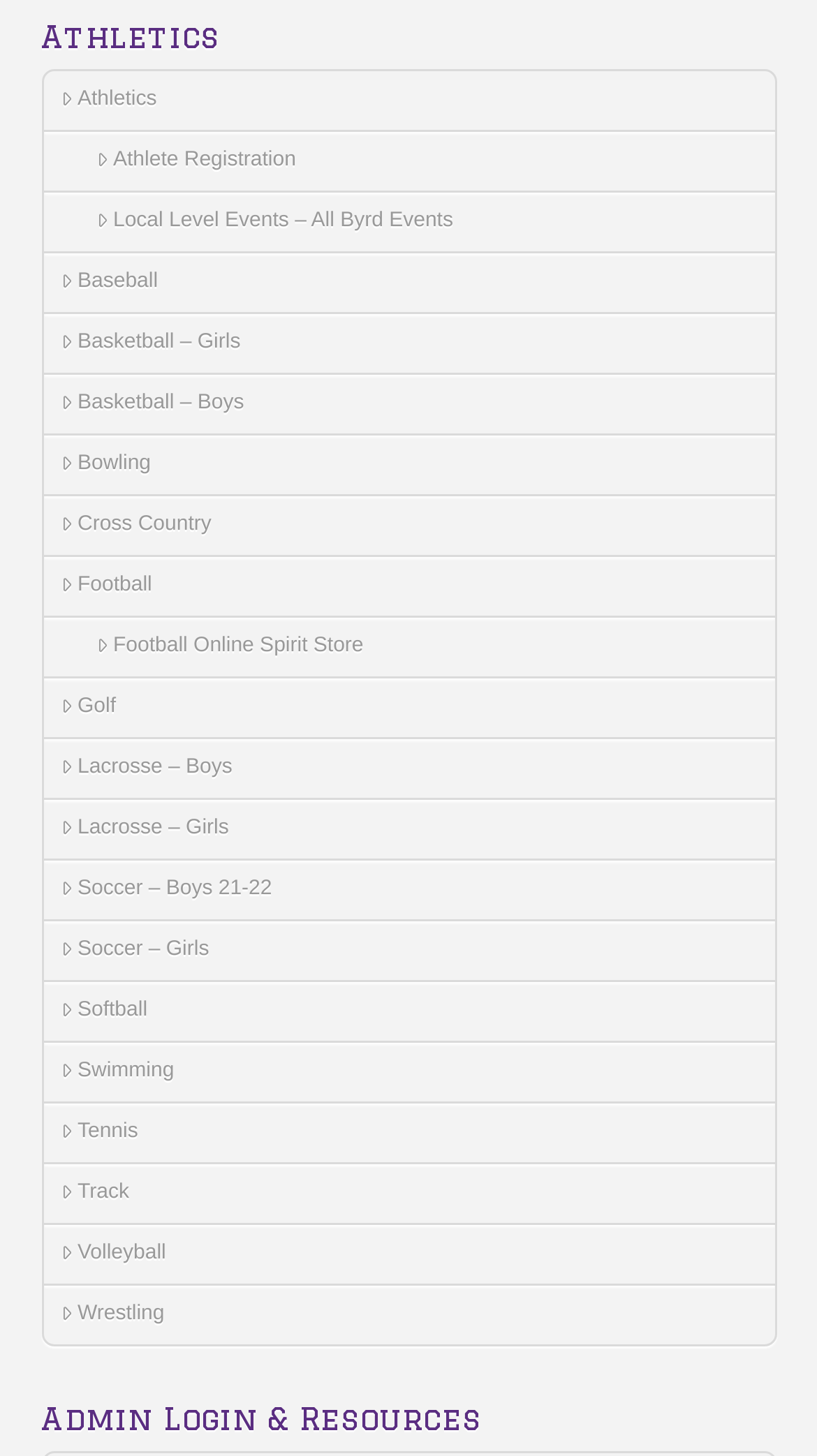Using the provided description Tennis, find the bounding box coordinates for the UI element. Provide the coordinates in (top-left x, top-left y, bottom-right x, bottom-right y) format, ensuring all values are between 0 and 1.

[0.053, 0.758, 0.947, 0.799]